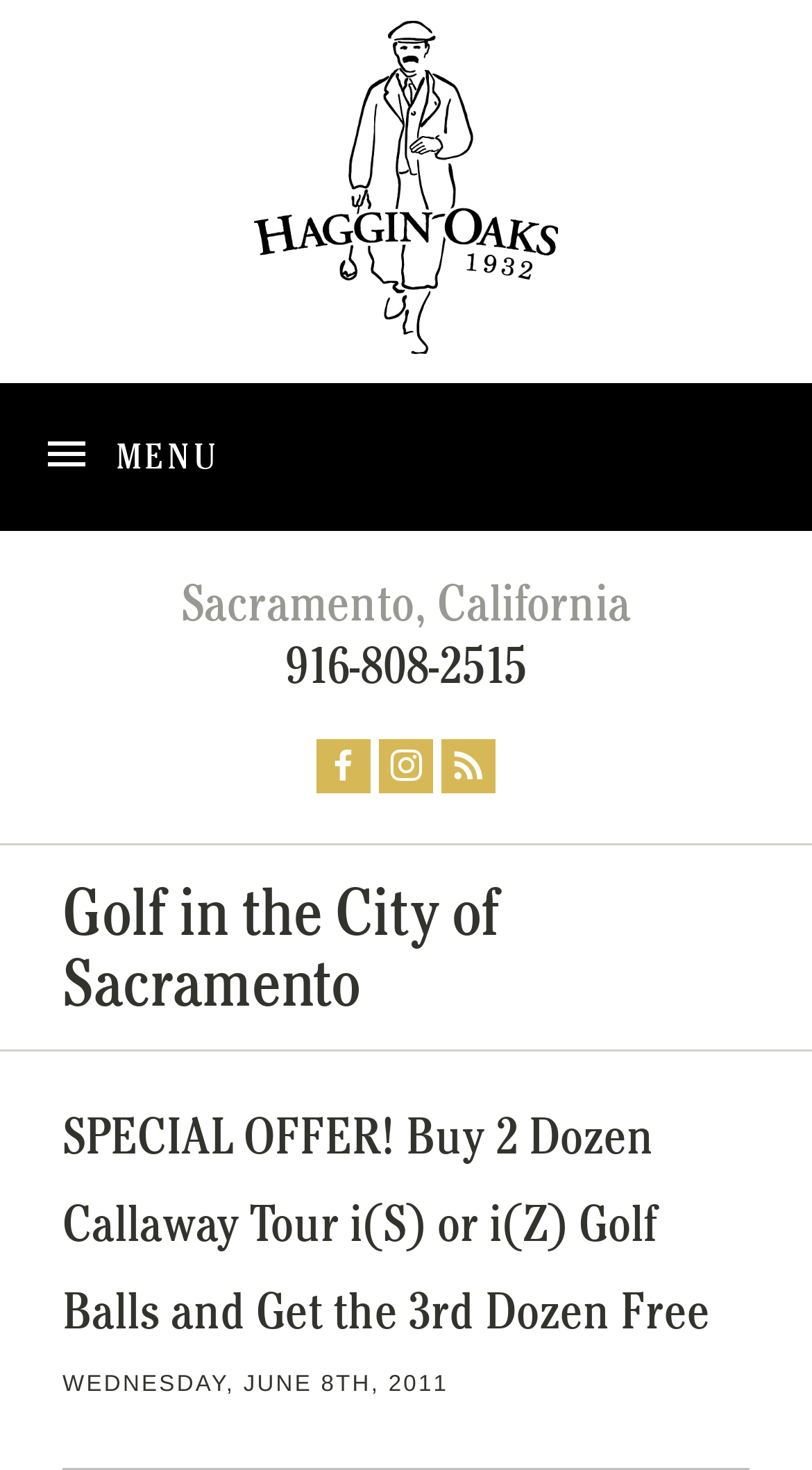Based on the element description "Instagram", predict the bounding box coordinates of the UI element.

None